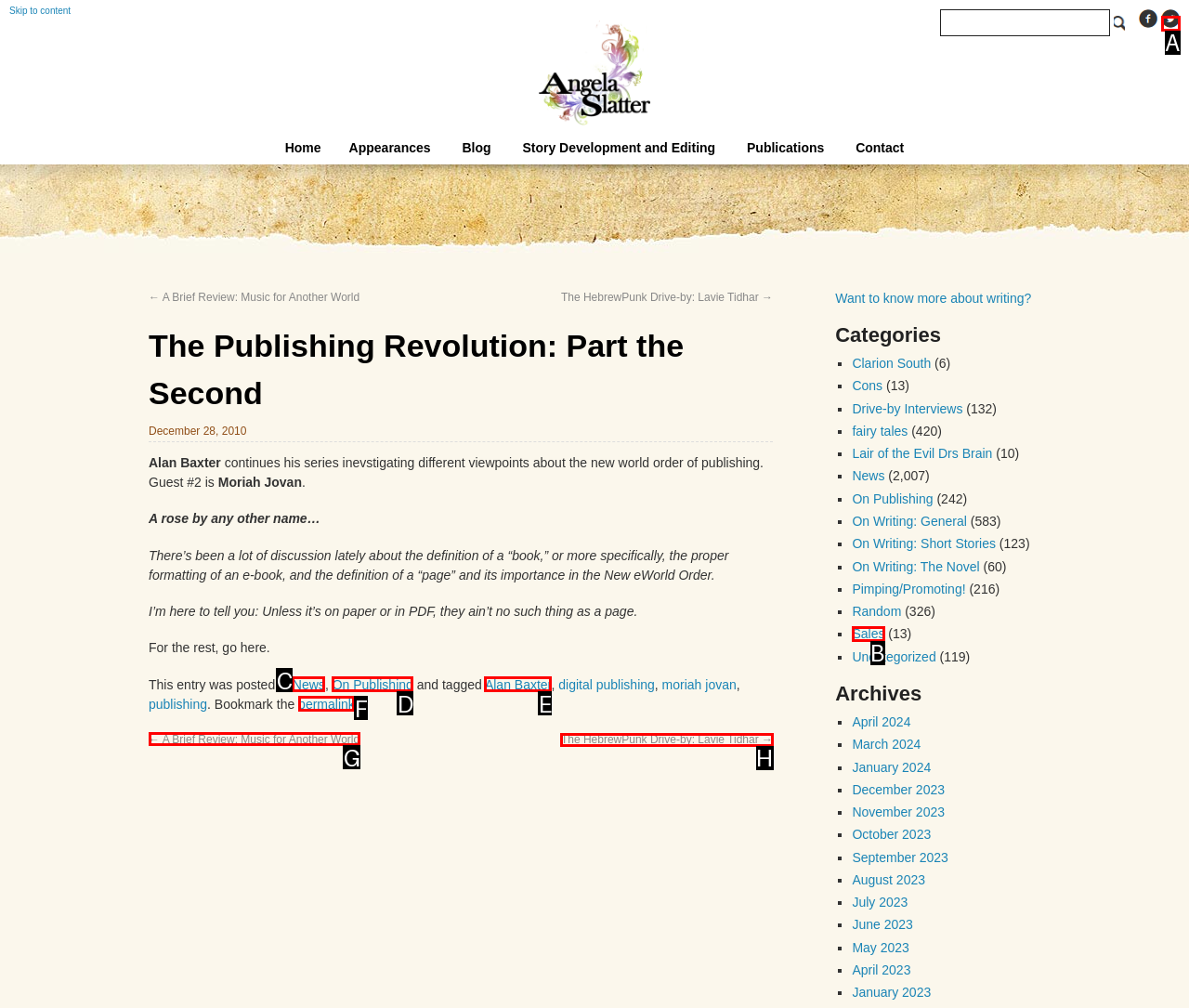Decide which UI element to click to accomplish the task: Sign up for the newsletter
Respond with the corresponding option letter.

None